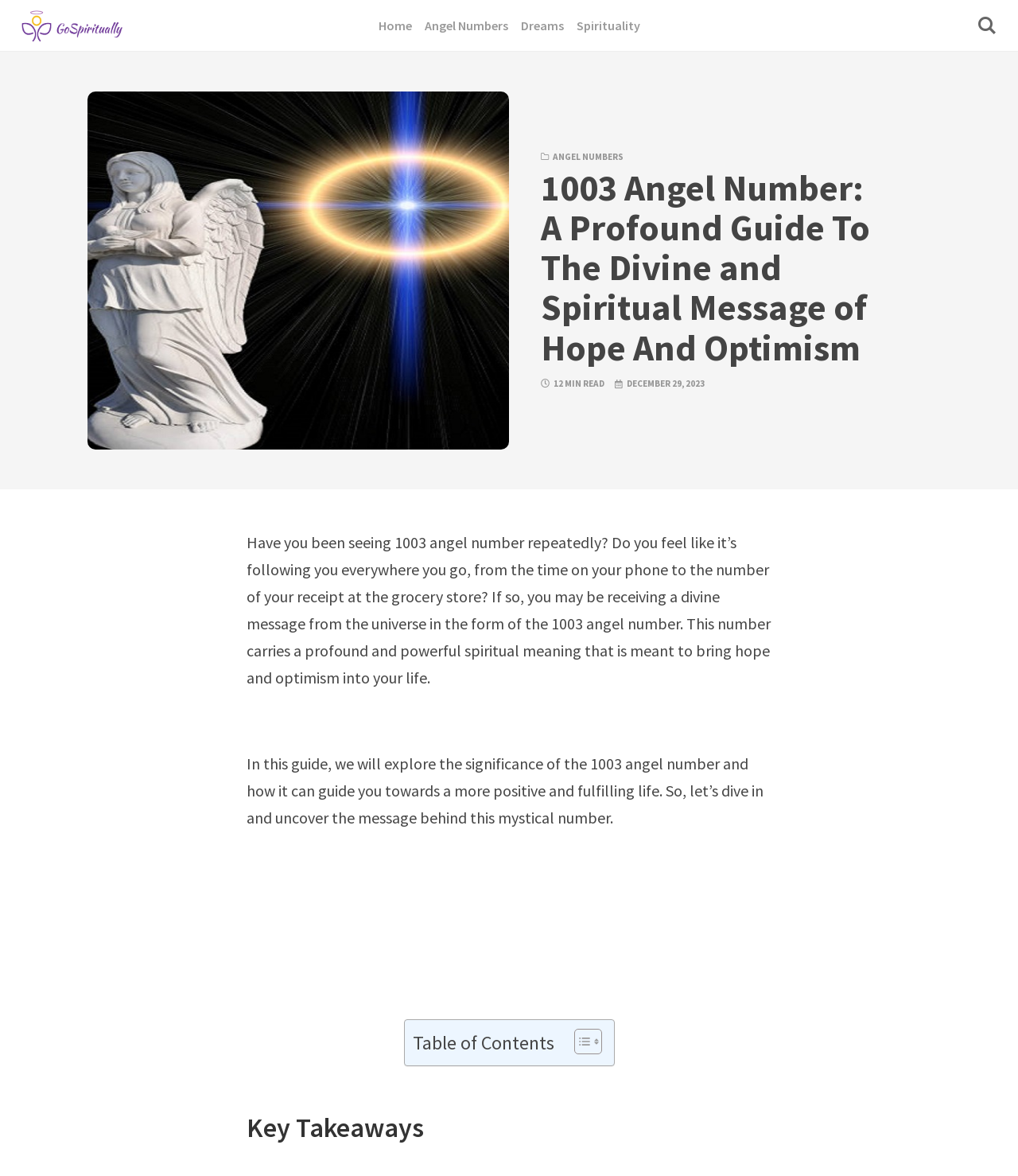Predict the bounding box of the UI element that fits this description: "Angel Numbers".

[0.543, 0.128, 0.612, 0.138]